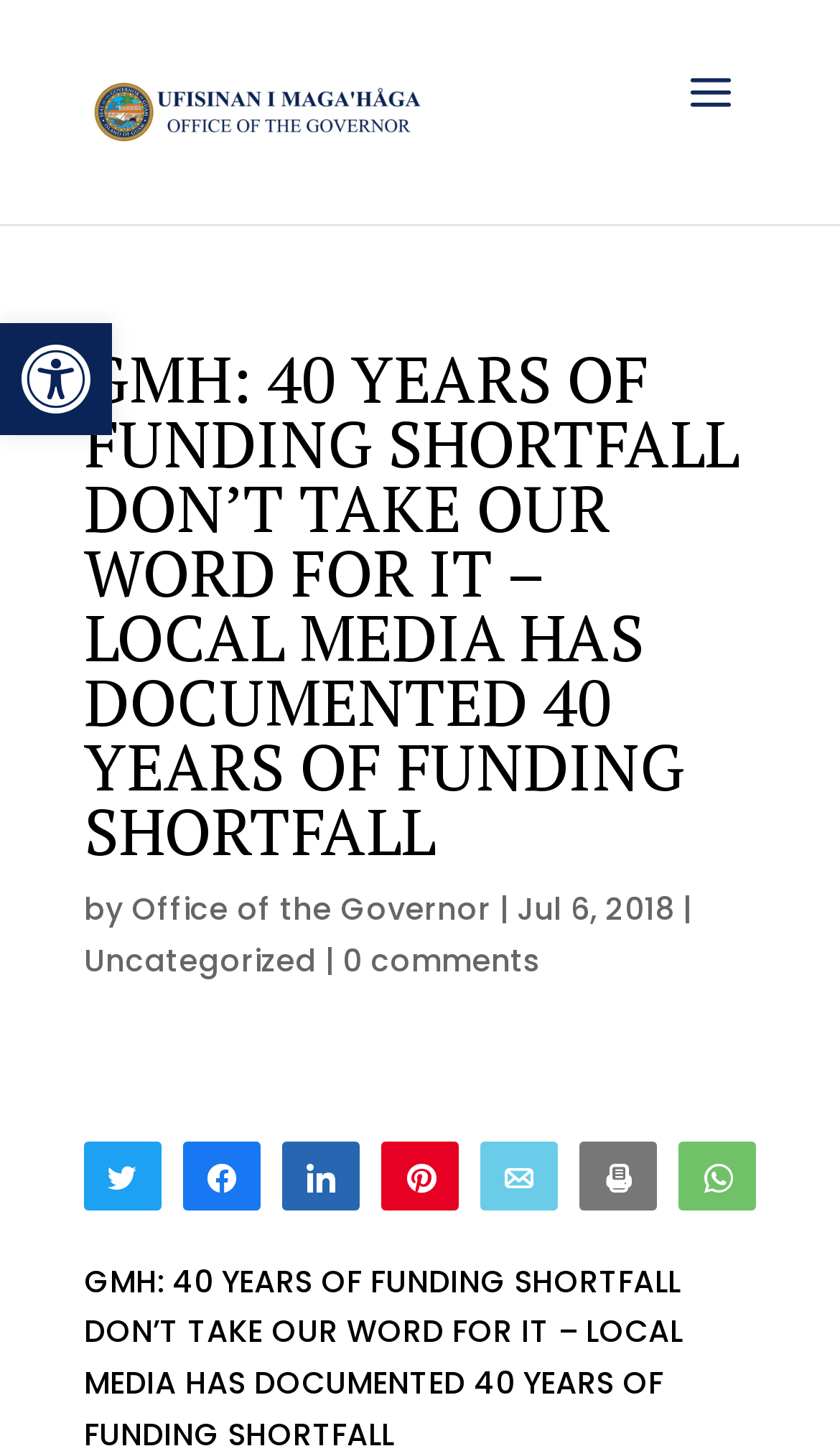Find the bounding box coordinates for the element that must be clicked to complete the instruction: "Open toolbar". The coordinates should be four float numbers between 0 and 1, indicated as [left, top, right, bottom].

[0.0, 0.223, 0.133, 0.301]